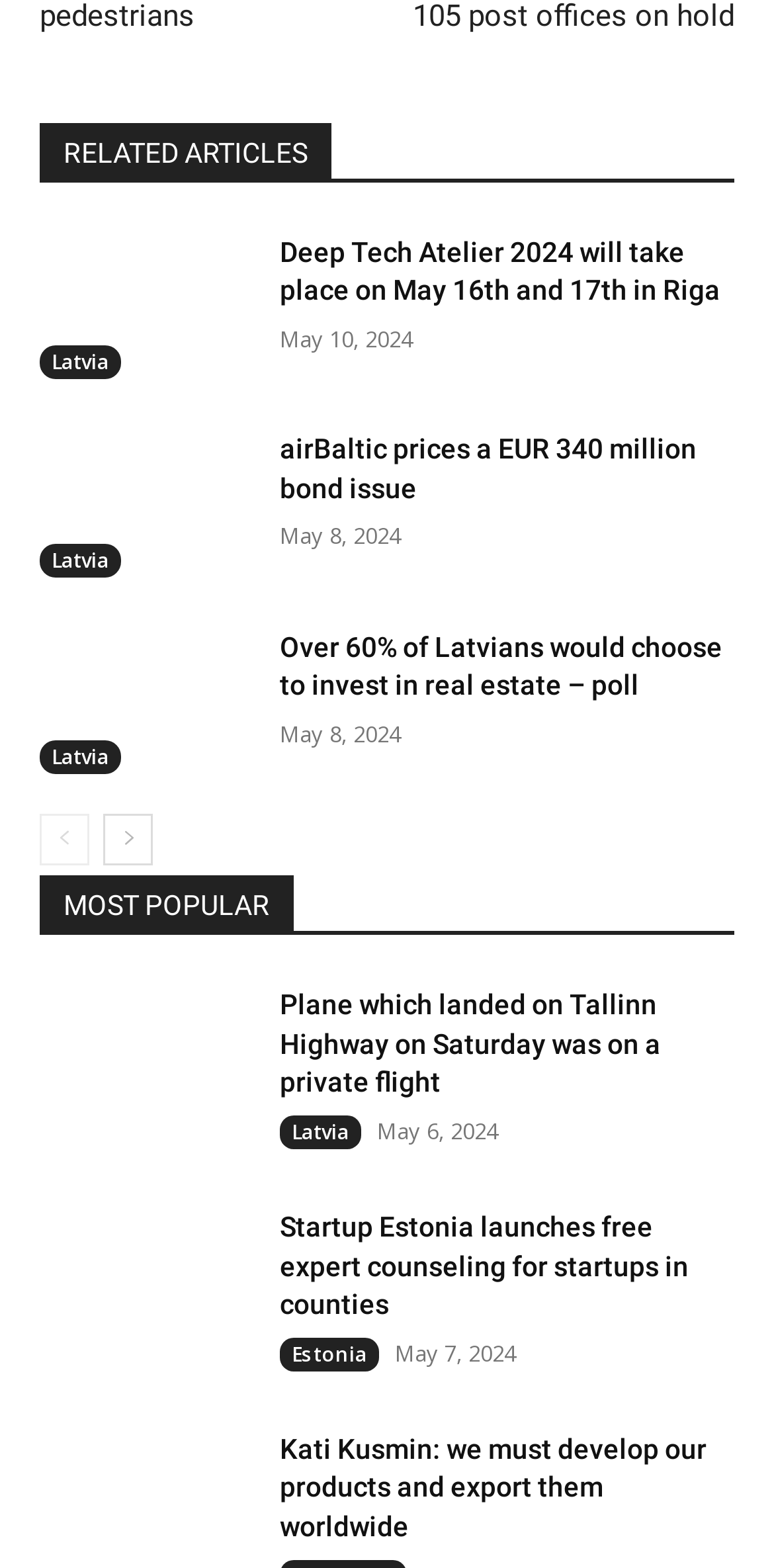Specify the bounding box coordinates of the element's region that should be clicked to achieve the following instruction: "View 'Over 60% of Latvians would choose to invest in real estate – poll'". The bounding box coordinates consist of four float numbers between 0 and 1, in the format [left, top, right, bottom].

[0.362, 0.401, 0.949, 0.451]